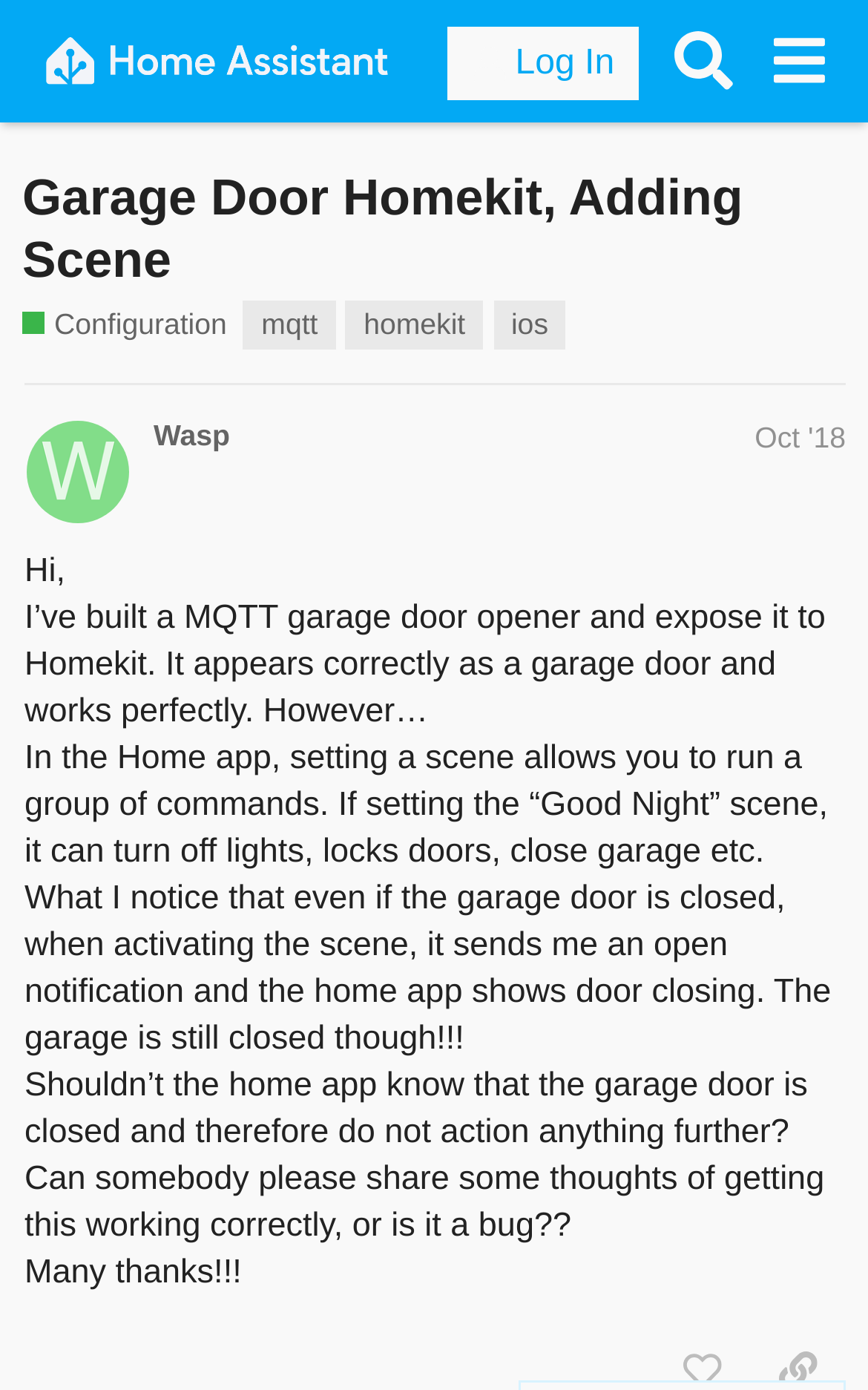Consider the image and give a detailed and elaborate answer to the question: 
What is the author of the post?

The author of the post can be found near the top of the webpage, where it says 'Wasp Oct '18' in a heading format. The author's name is 'Wasp'.